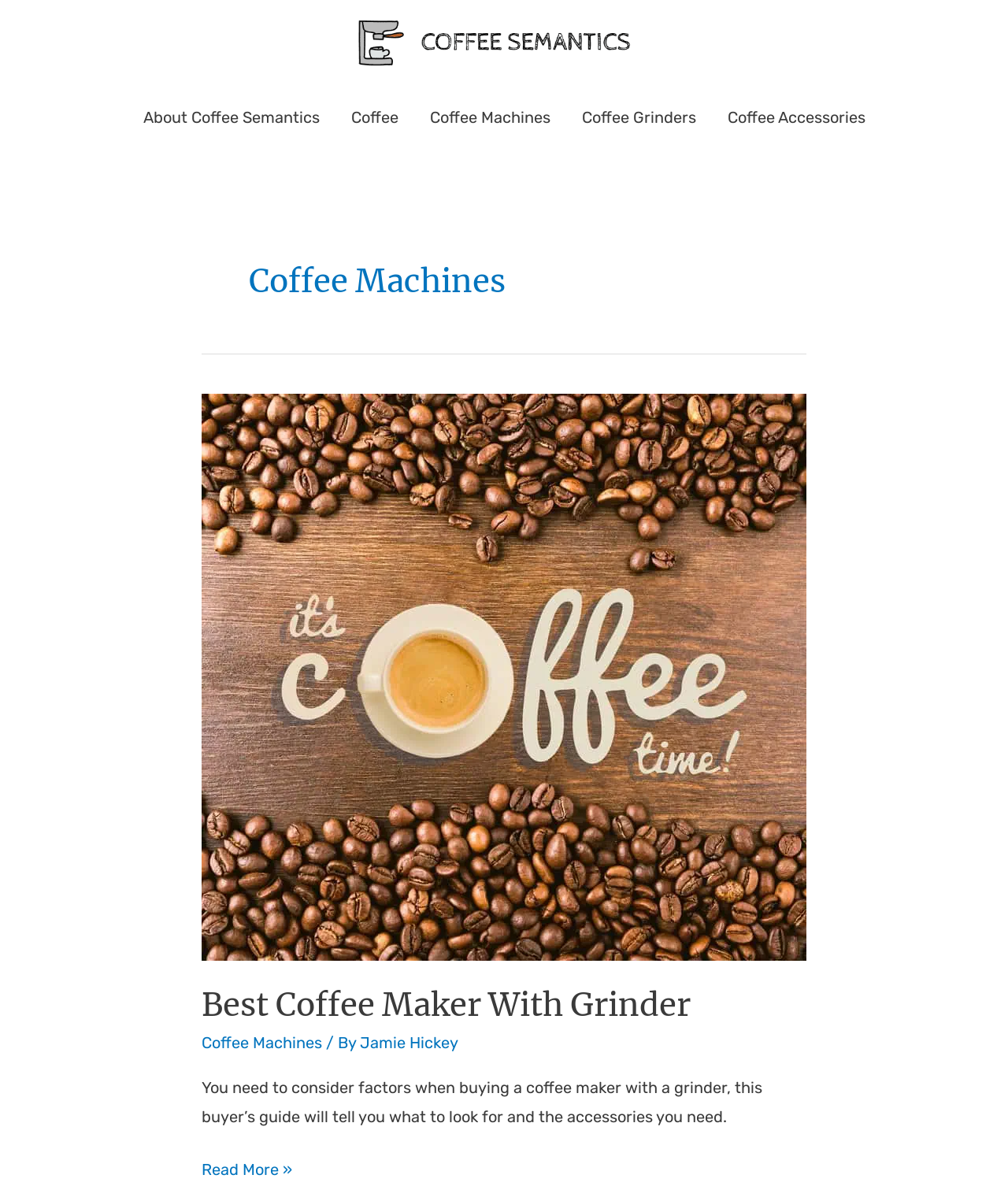Please provide a brief answer to the following inquiry using a single word or phrase:
What is the main topic of this webpage?

Coffee Machines